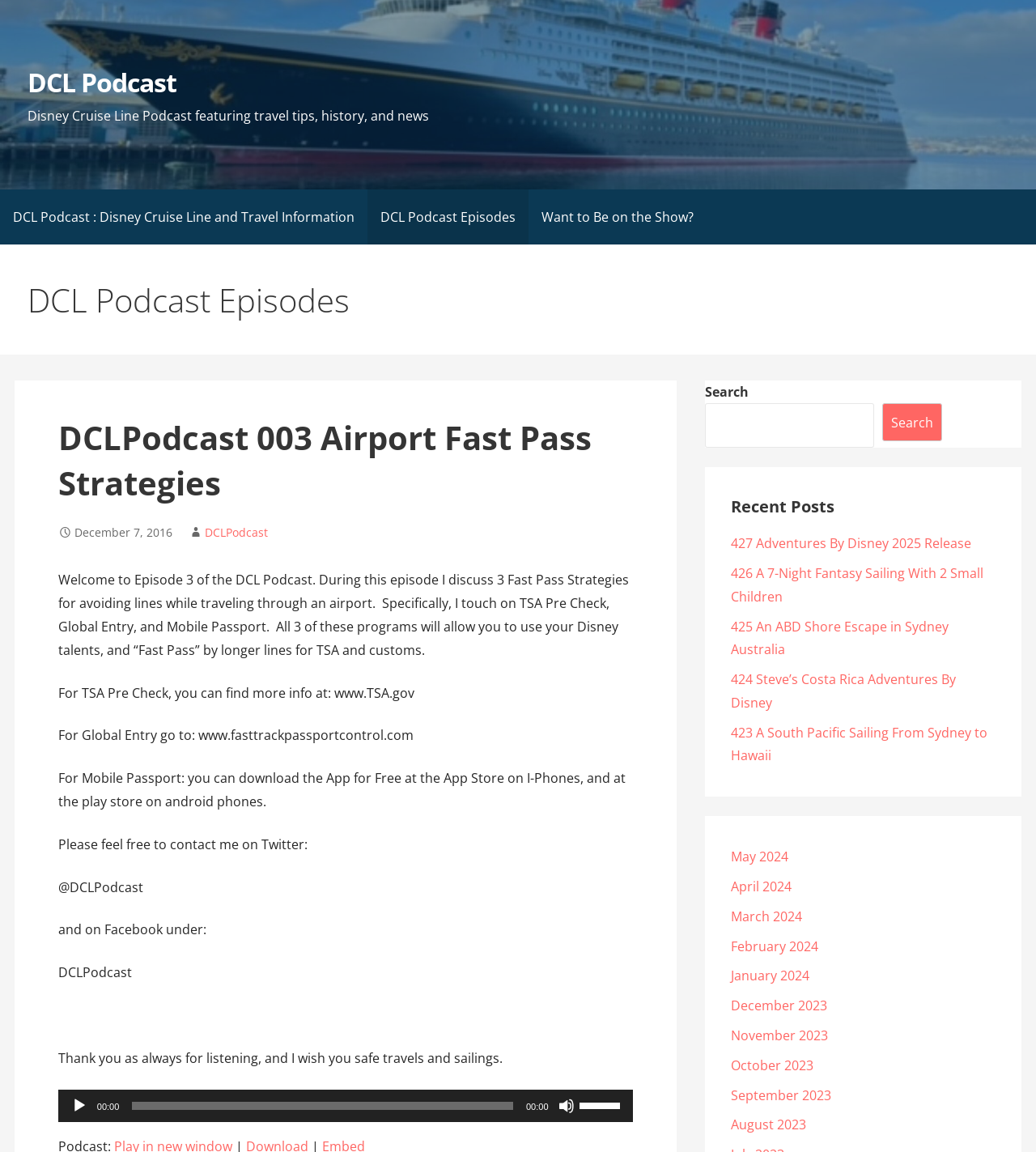Give a one-word or short phrase answer to this question: 
How can listeners contact the podcast creator?

On Twitter and Facebook